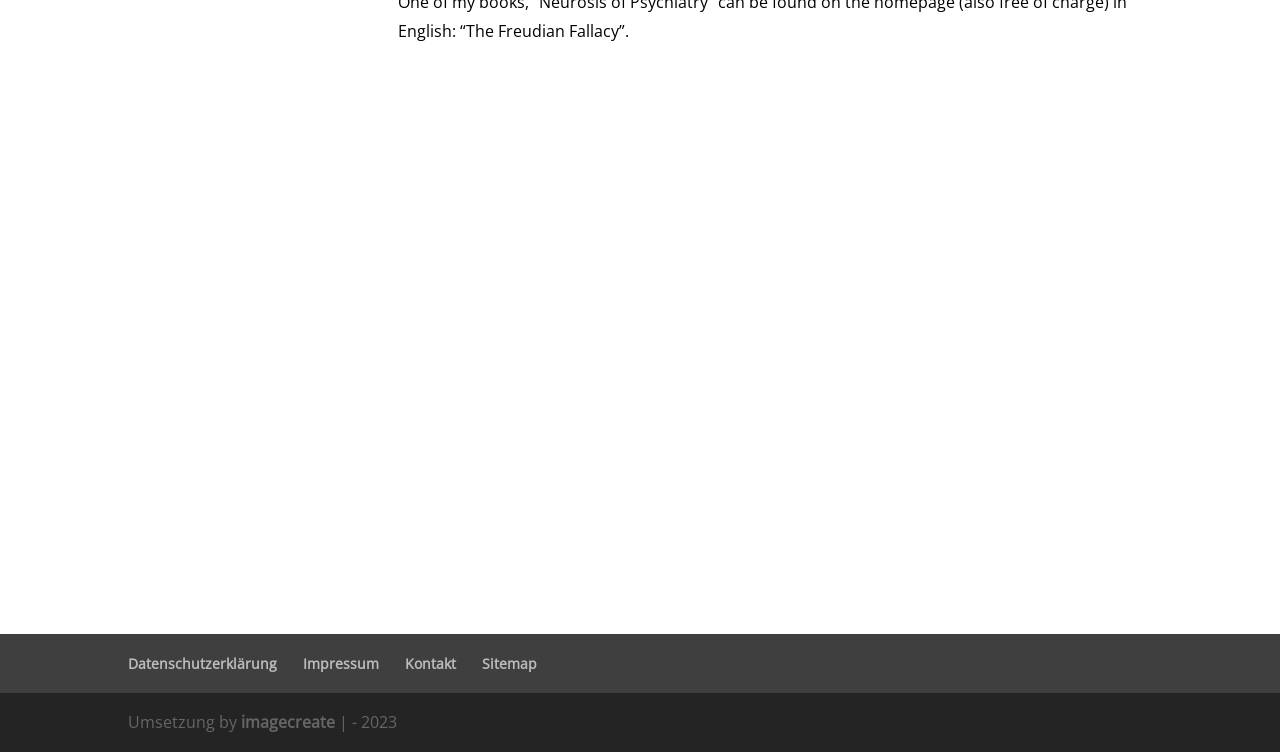How many text elements are in the footer?
Based on the image content, provide your answer in one word or a short phrase.

2